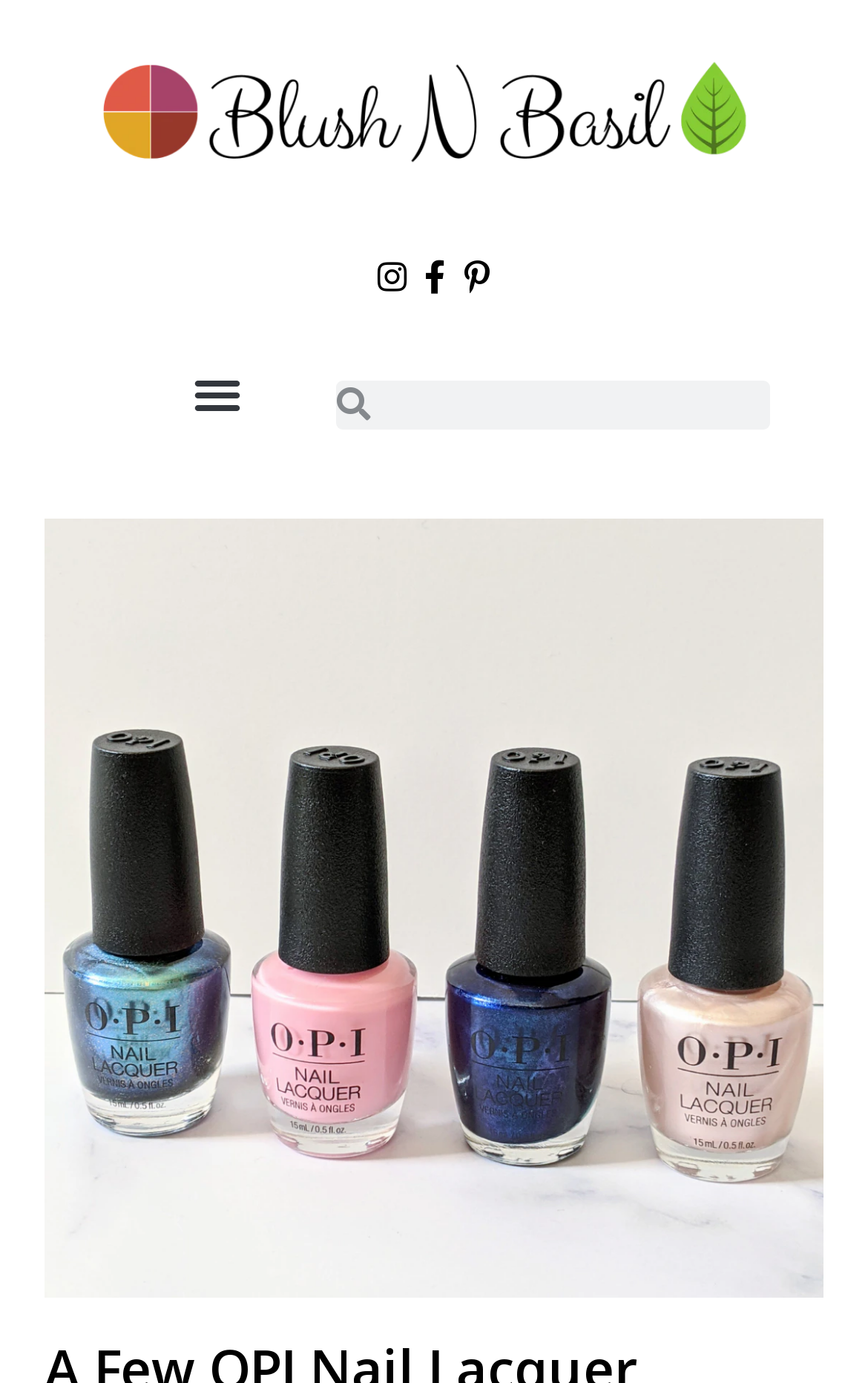What is the logo of the website?
Please provide a single word or phrase as your answer based on the image.

Blushnbasil banner